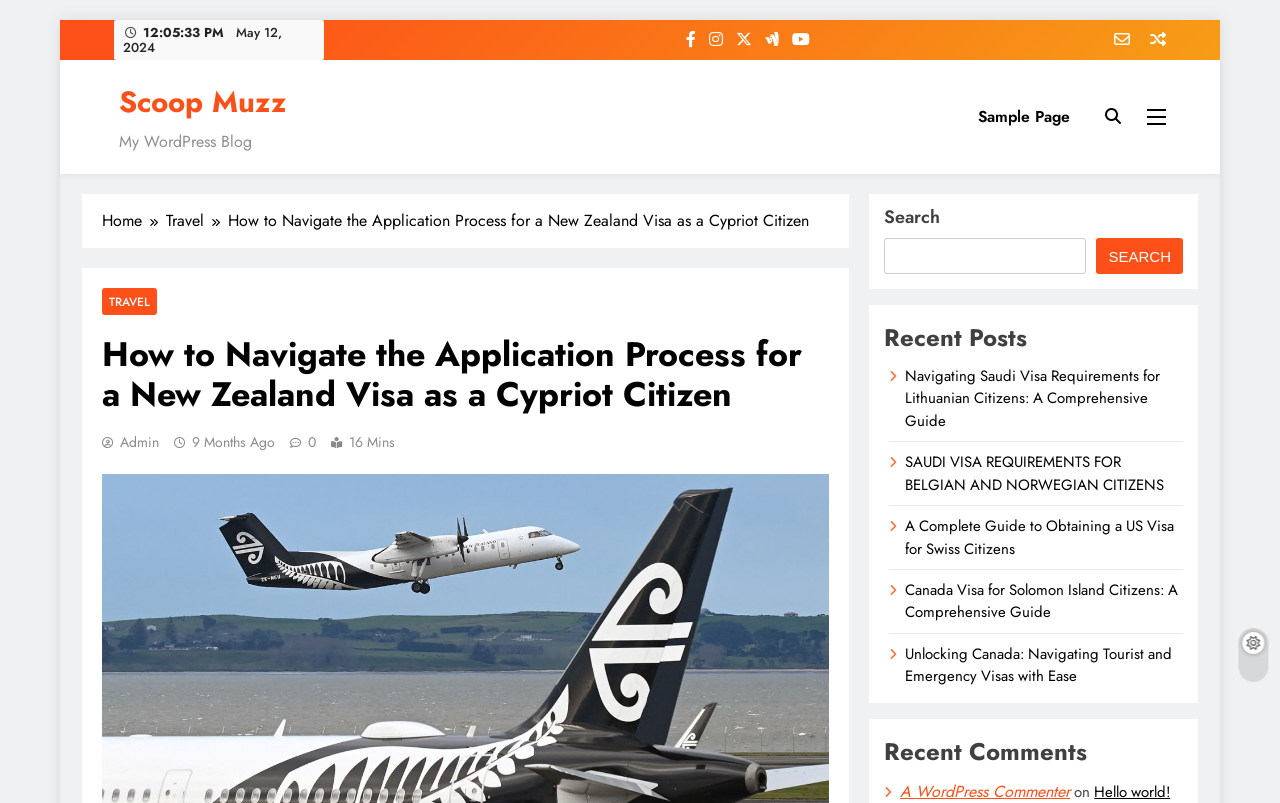Provide the bounding box coordinates for the specified HTML element described in this description: "9 months ago9 months ago". The coordinates should be four float numbers ranging from 0 to 1, in the format [left, top, right, bottom].

[0.15, 0.538, 0.215, 0.563]